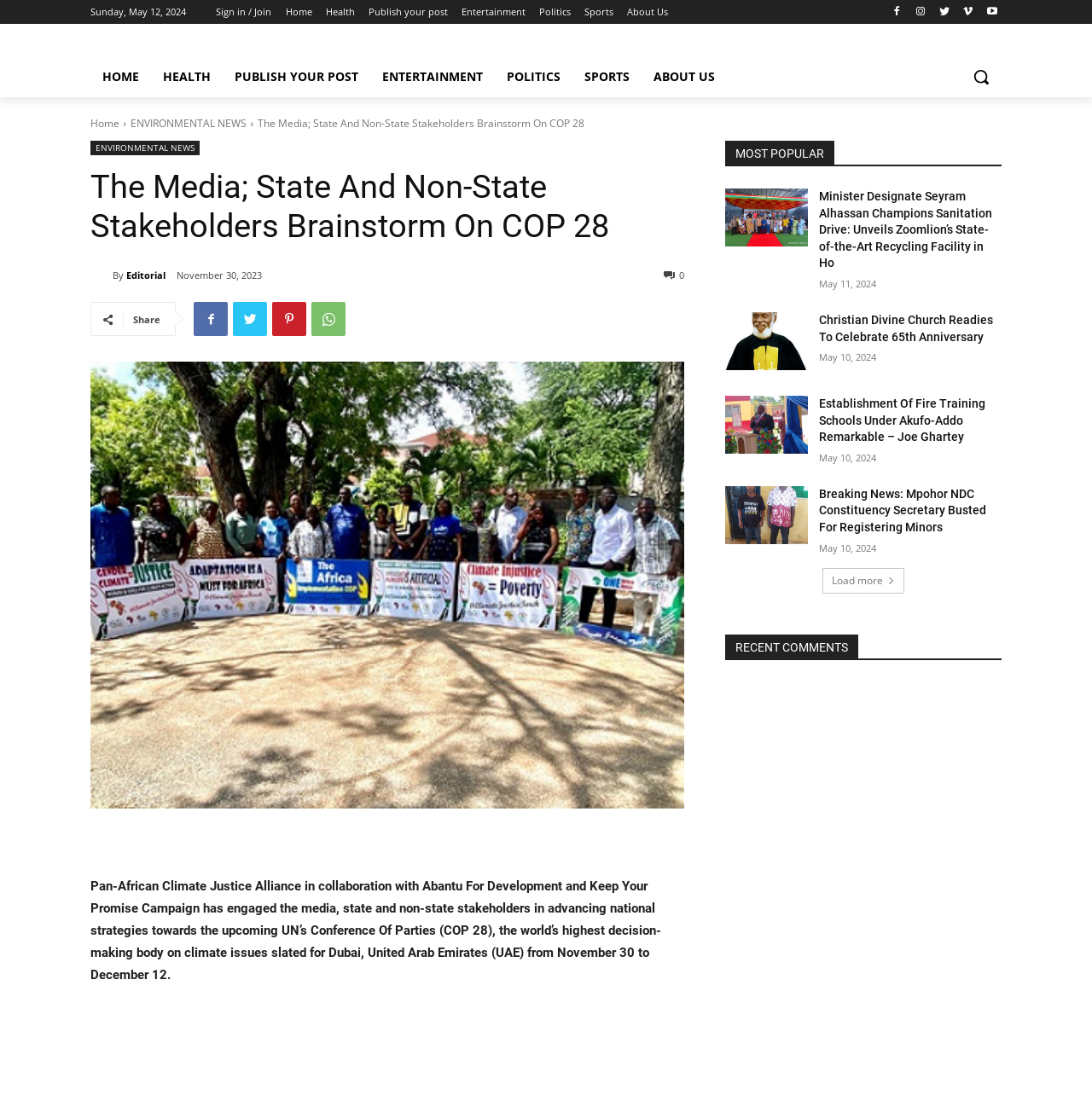Based on the image, provide a detailed response to the question:
What is the purpose of the button with the image?

I found the purpose of the button with the image by looking at the button element with the text 'Search' which is located at the top right corner of the webpage.